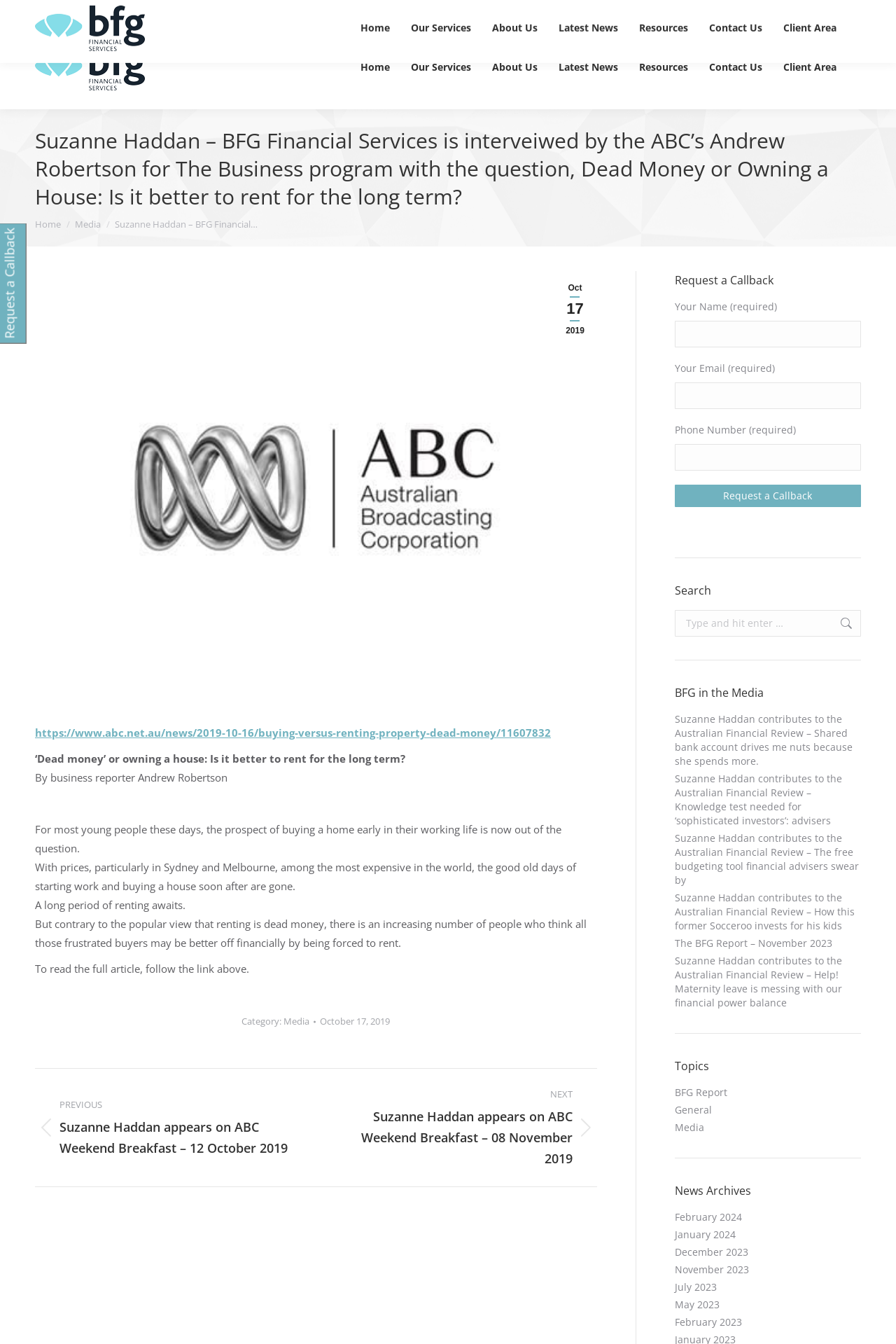Find the bounding box coordinates of the area that needs to be clicked in order to achieve the following instruction: "Click the 'Request a Callback' button". The coordinates should be specified as four float numbers between 0 and 1, i.e., [left, top, right, bottom].

[0.753, 0.361, 0.961, 0.377]